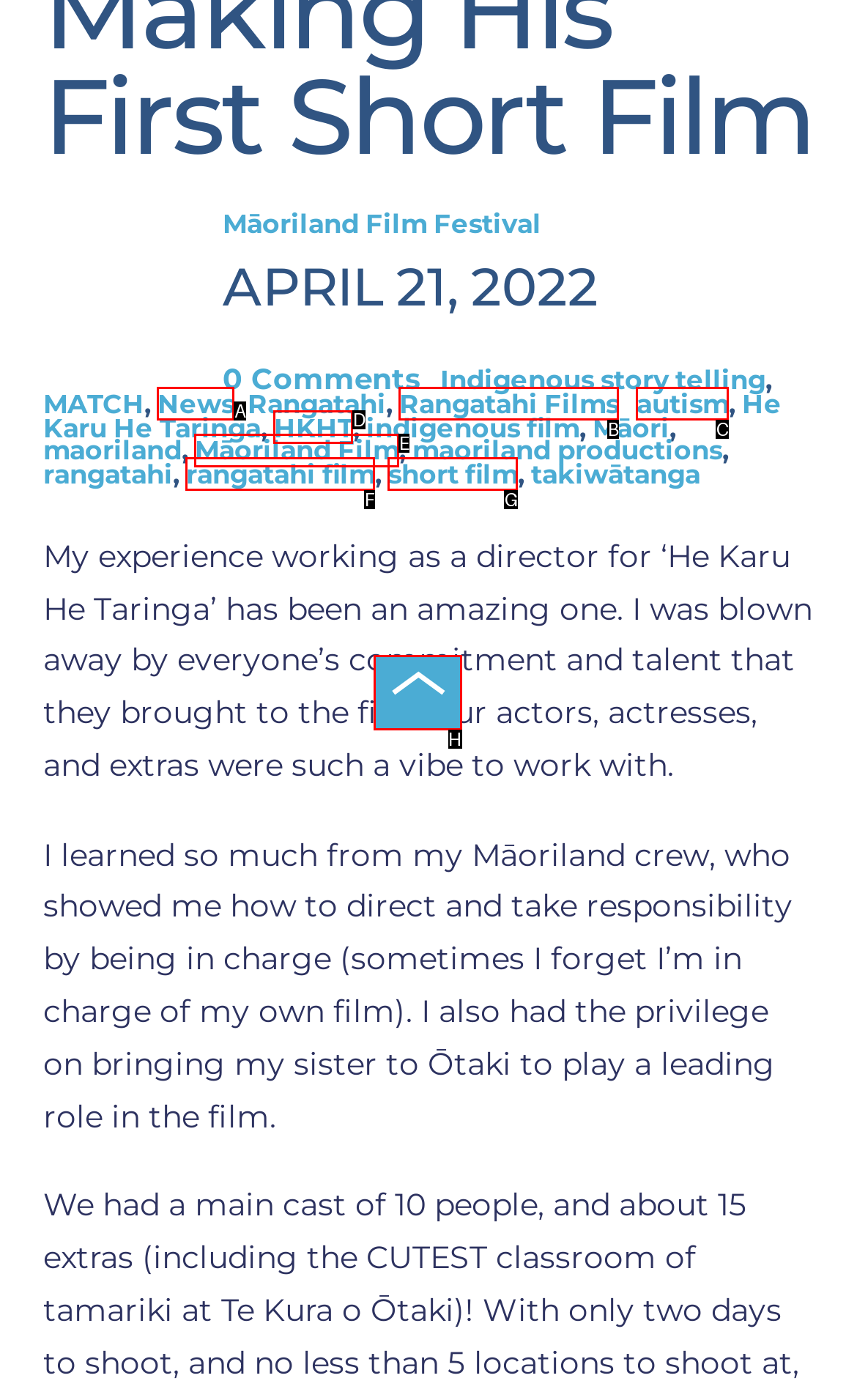Using the description: Rangatahi Films, find the HTML element that matches it. Answer with the letter of the chosen option.

B